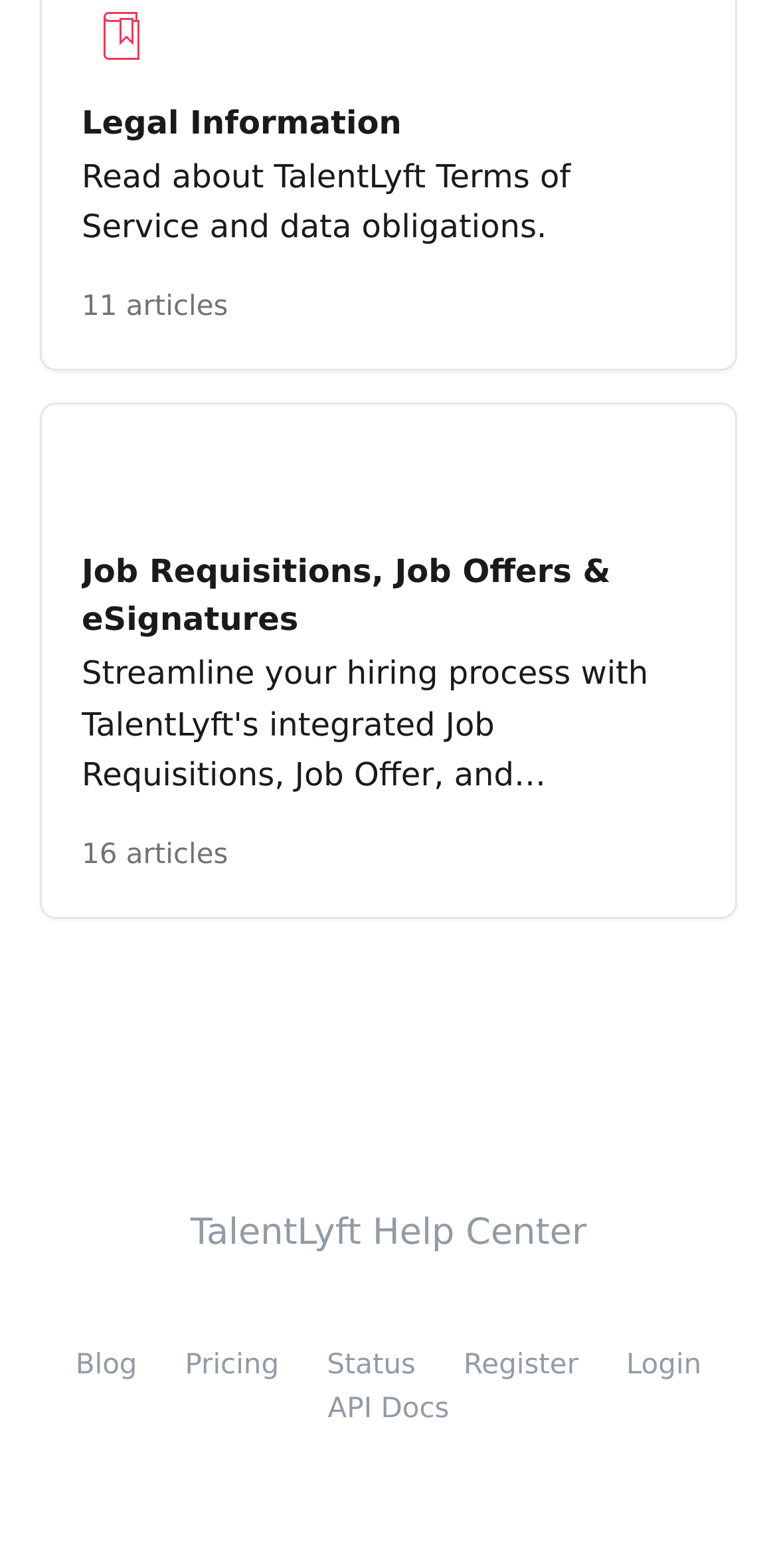Locate the bounding box coordinates of the element that needs to be clicked to carry out the instruction: "Check 'Recent Posts'". The coordinates should be given as four float numbers ranging from 0 to 1, i.e., [left, top, right, bottom].

None